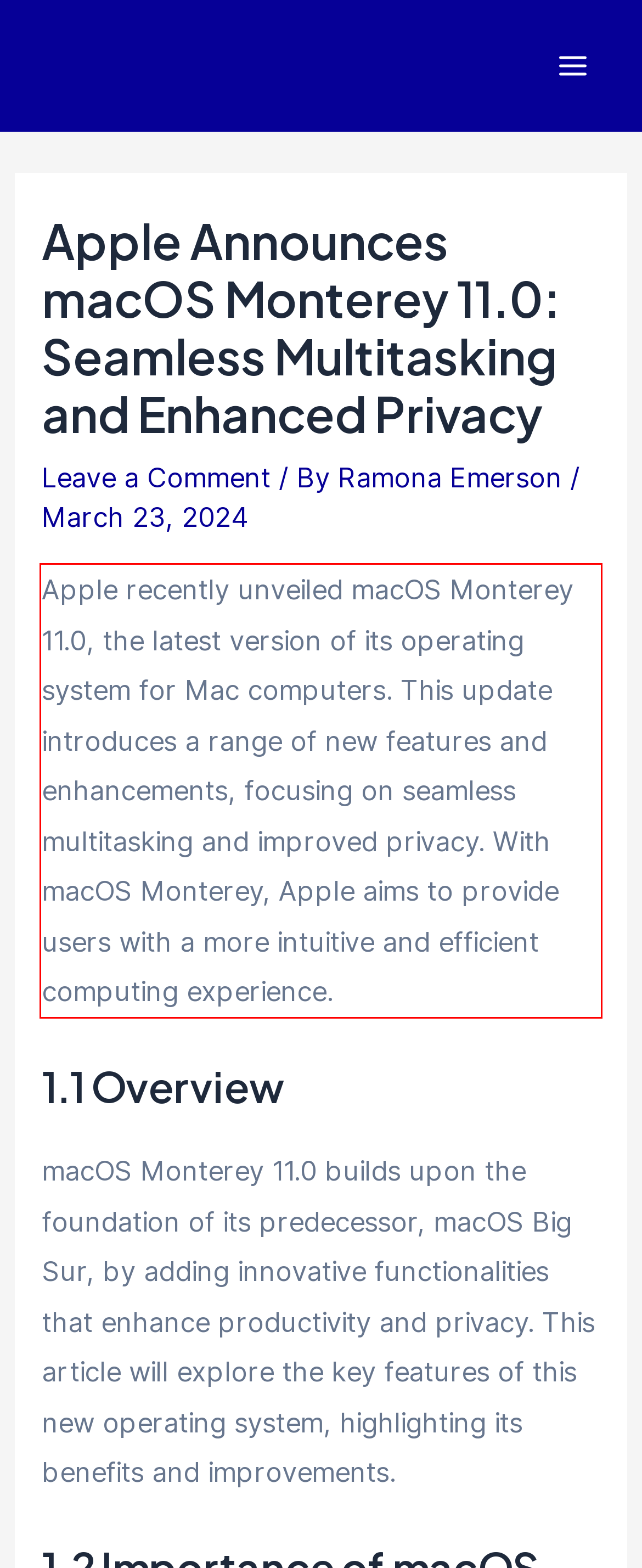You have a screenshot of a webpage with a red bounding box. Identify and extract the text content located inside the red bounding box.

Apple recently unveiled macOS Monterey 11.0, the latest version of its operating system for Mac computers. This update introduces a range of new features and enhancements, focusing on seamless multitasking and improved privacy. With macOS Monterey, Apple aims to provide users with a more intuitive and efficient computing experience.